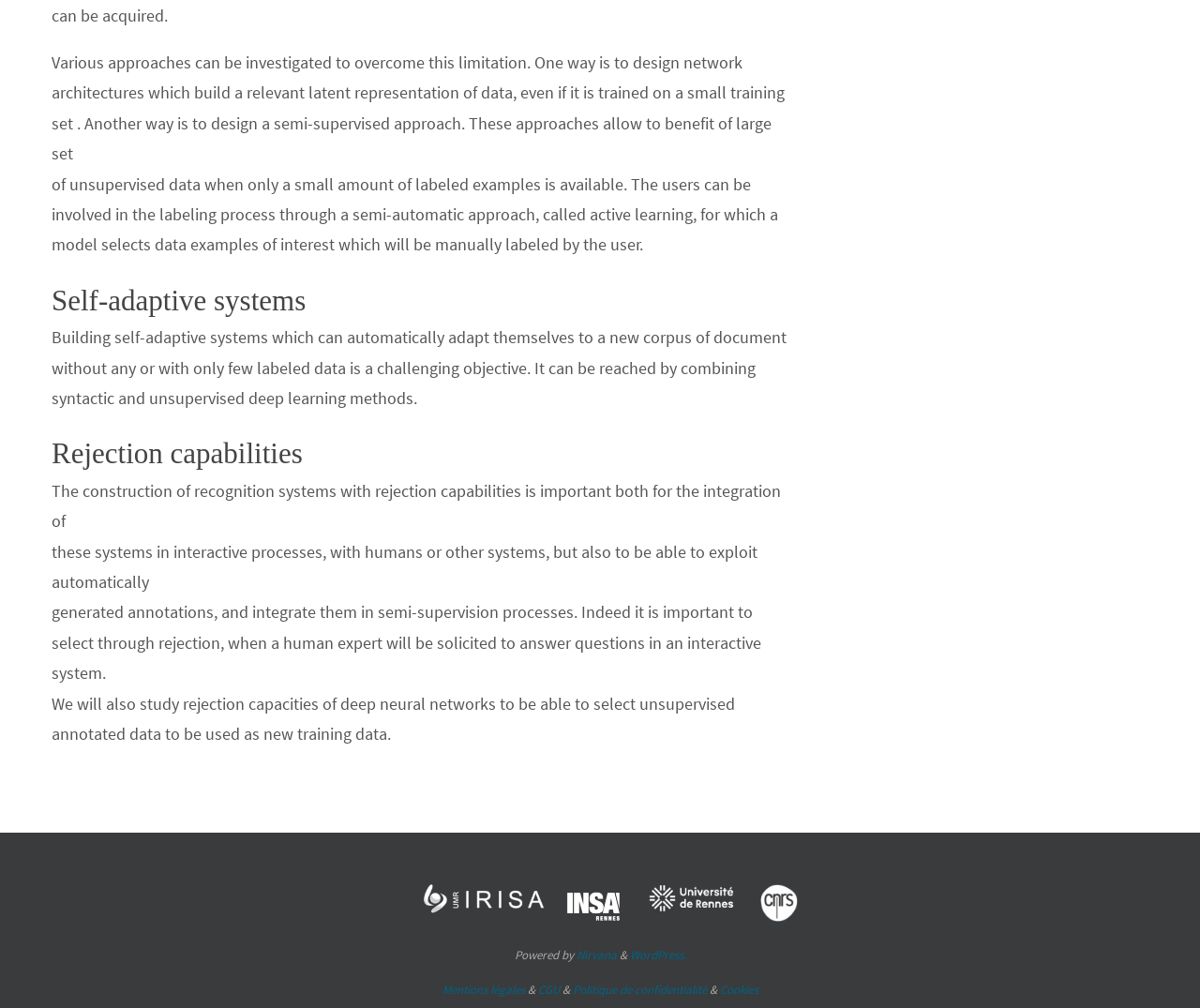What is the main topic of the webpage?
Using the visual information, respond with a single word or phrase.

Self-adaptive systems